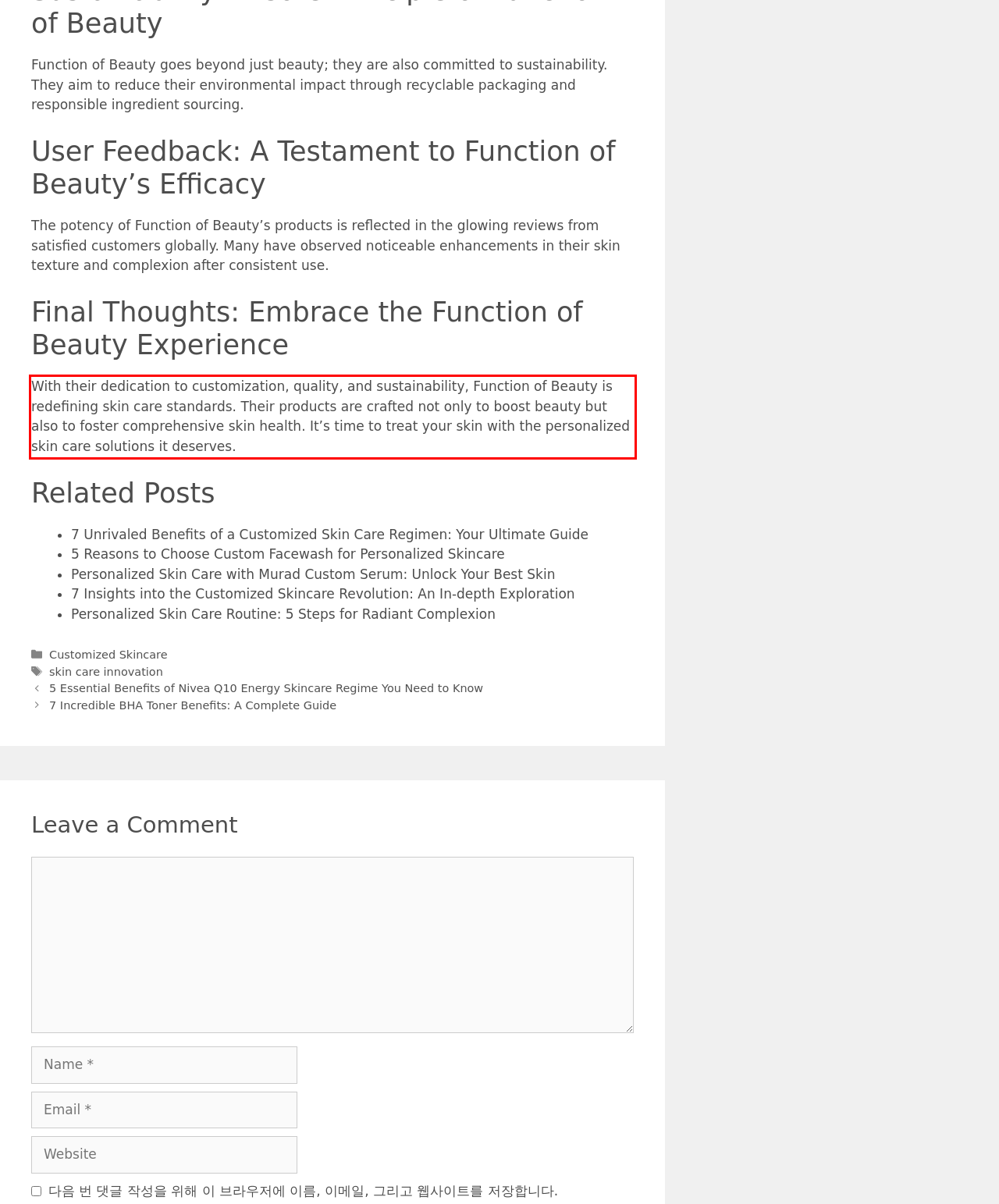Please examine the screenshot of the webpage and read the text present within the red rectangle bounding box.

With their dedication to customization, quality, and sustainability, Function of Beauty is redefining skin care standards. Their products are crafted not only to boost beauty but also to foster comprehensive skin health. It’s time to treat your skin with the personalized skin care solutions it deserves.